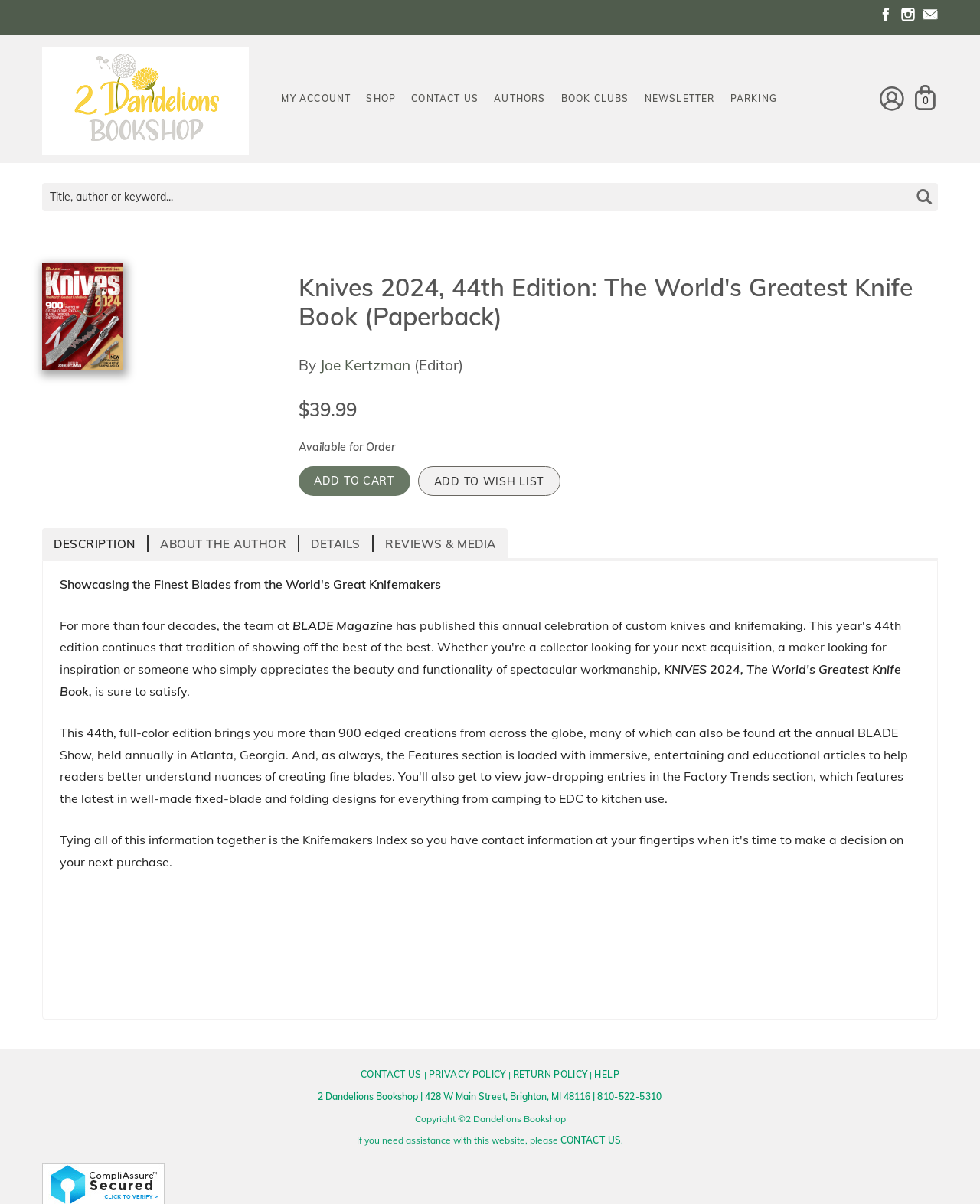What is the logo of the bookshop?
Utilize the image to construct a detailed and well-explained answer.

I found the answer by looking at the image element with the text '2 Dandelions Bookshop Logo' which is likely to be the logo of the bookshop.